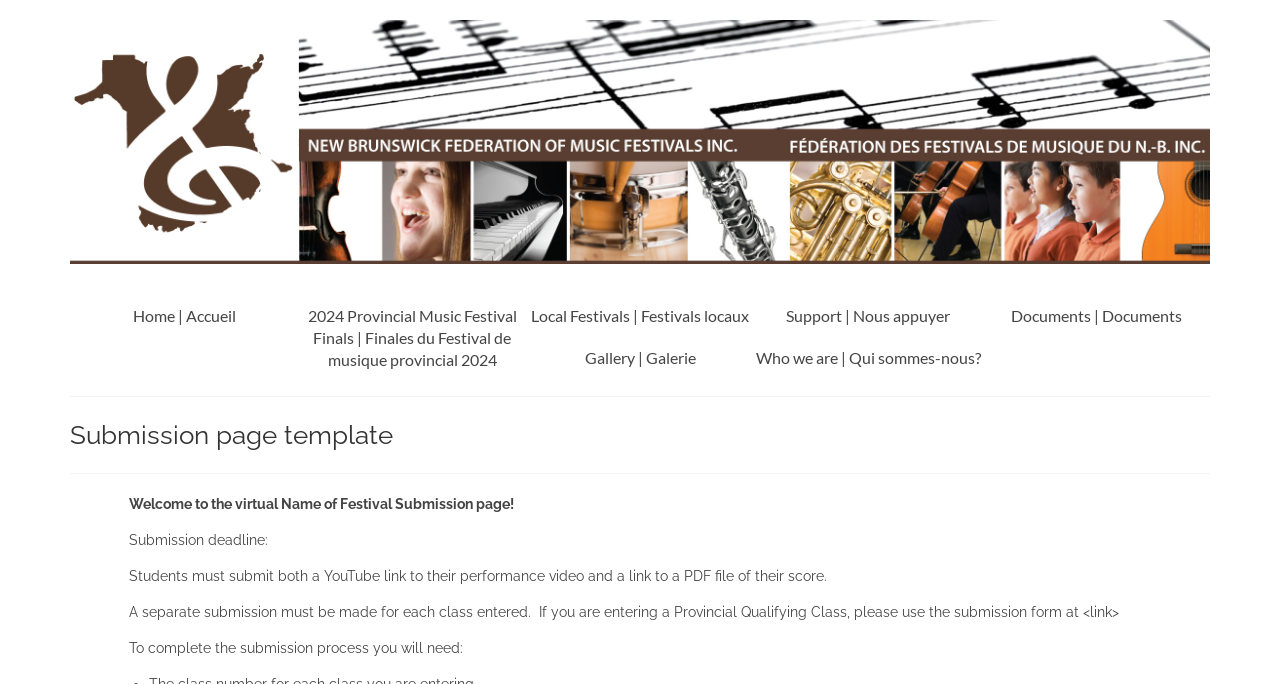Use a single word or phrase to answer the question:
What is the purpose of this webpage?

Submission page